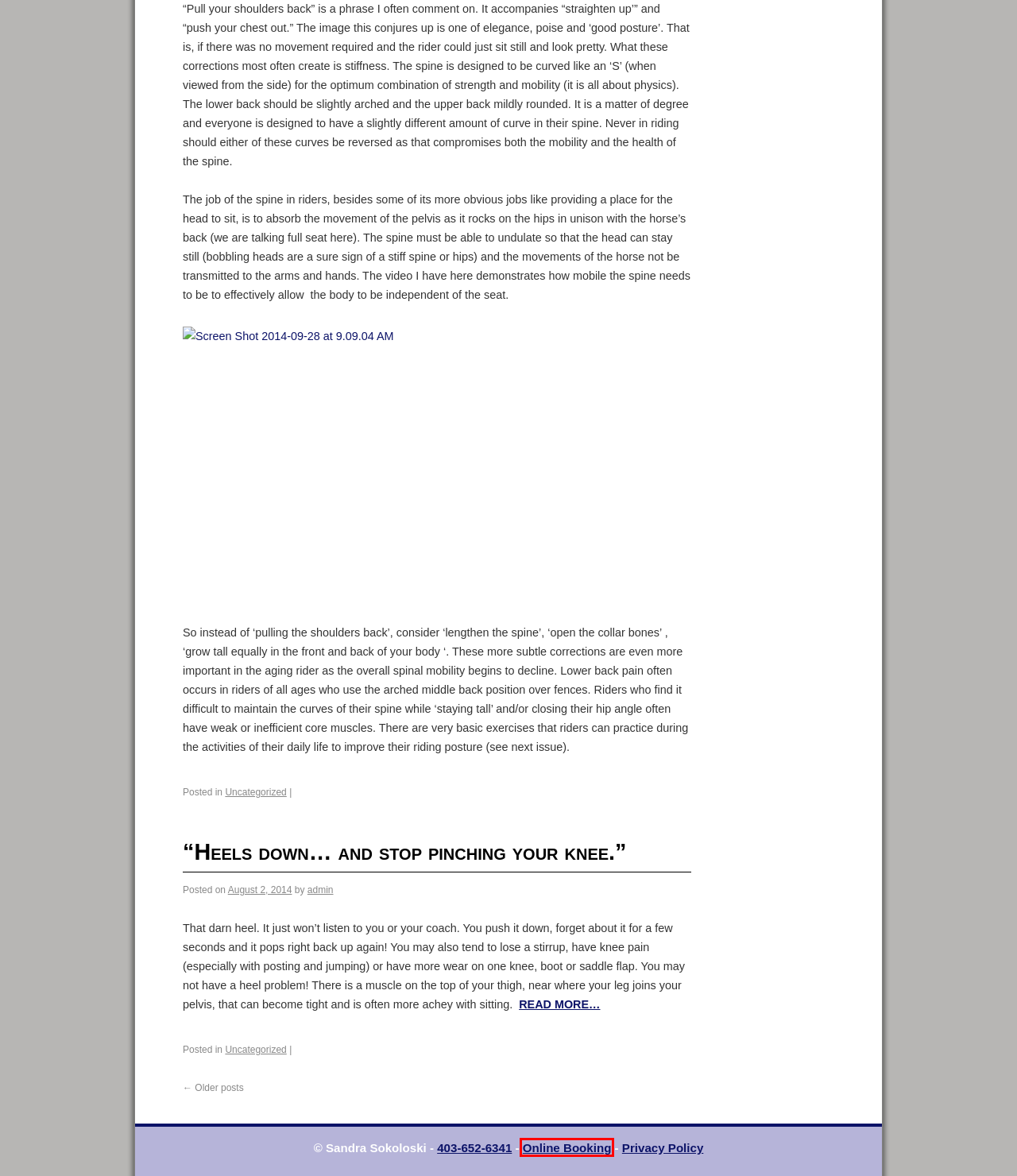Given a webpage screenshot featuring a red rectangle around a UI element, please determine the best description for the new webpage that appears after the element within the bounding box is clicked. The options are:
A. Book Online
|
E-Sport Physiotherapy
B. No-stirrup work, friend or foe? | E-Sport Physiotherapy
C. Published Articles & Expert Advice | E-Sport Physiotherapy | "Treating Riders As Athletes" | Page 2
D. “Heels down… and stop pinching your knee.” | E-Sport Physiotherapy
E. Event Calendar | E-Sport Physiotherapy
F. Correcting a ‘loose lower leg’. | E-Sport Physiotherapy
G. Uncategorized | E-Sport Physiotherapy
H. The human spine in motion. | E-Sport Physiotherapy

A